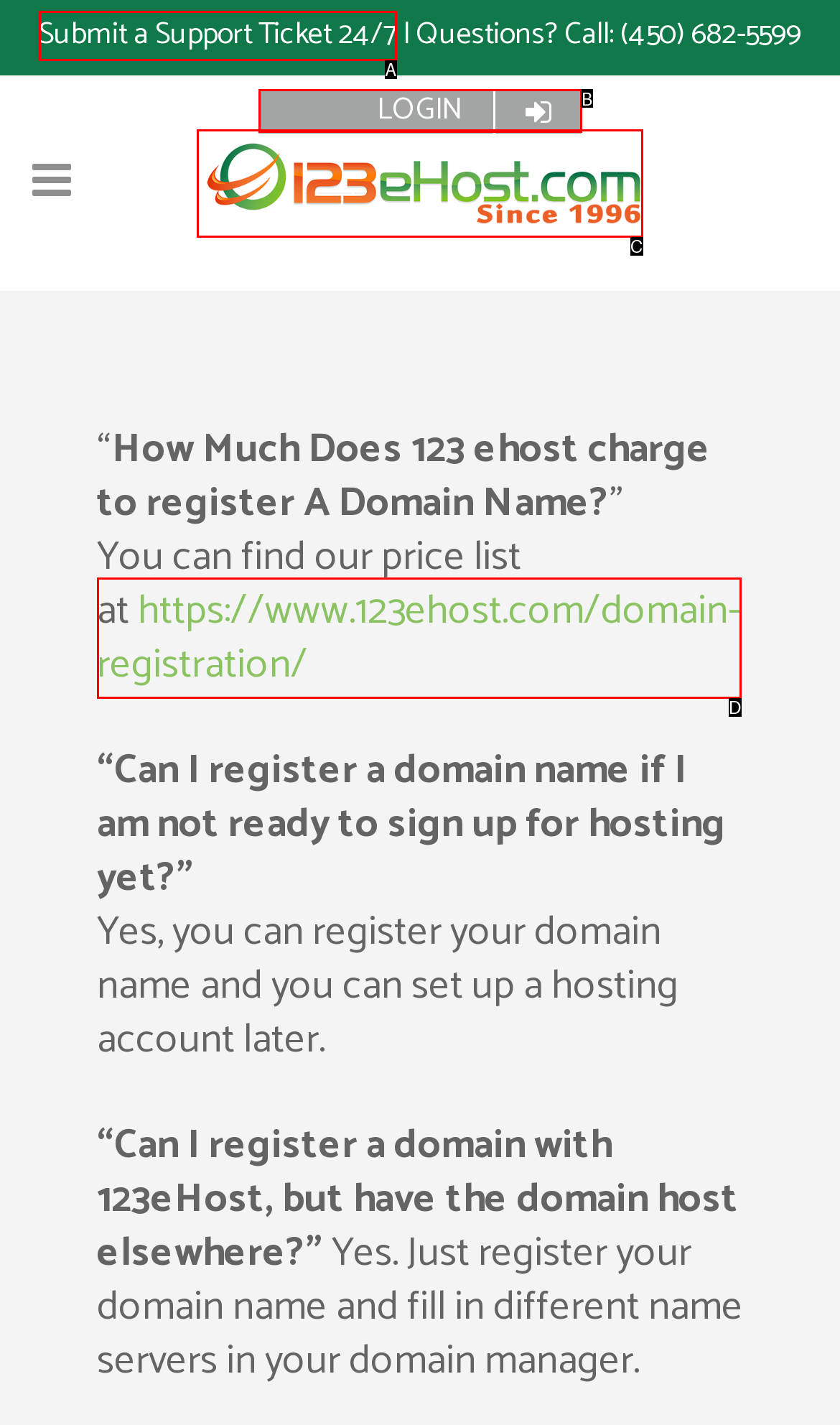Choose the letter of the UI element that aligns with the following description: Submit a Support Ticket 24/7
State your answer as the letter from the listed options.

A